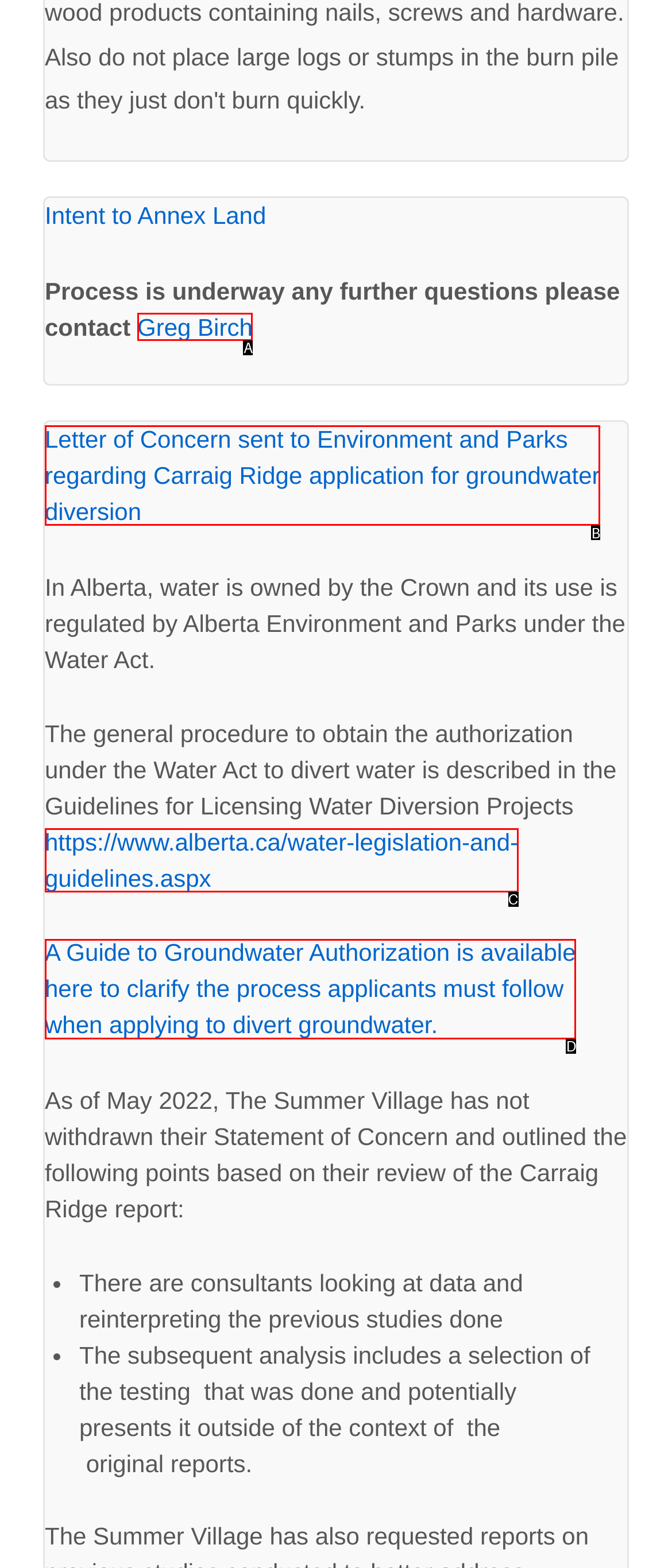Based on the description: Greg Birch, find the HTML element that matches it. Provide your answer as the letter of the chosen option.

A